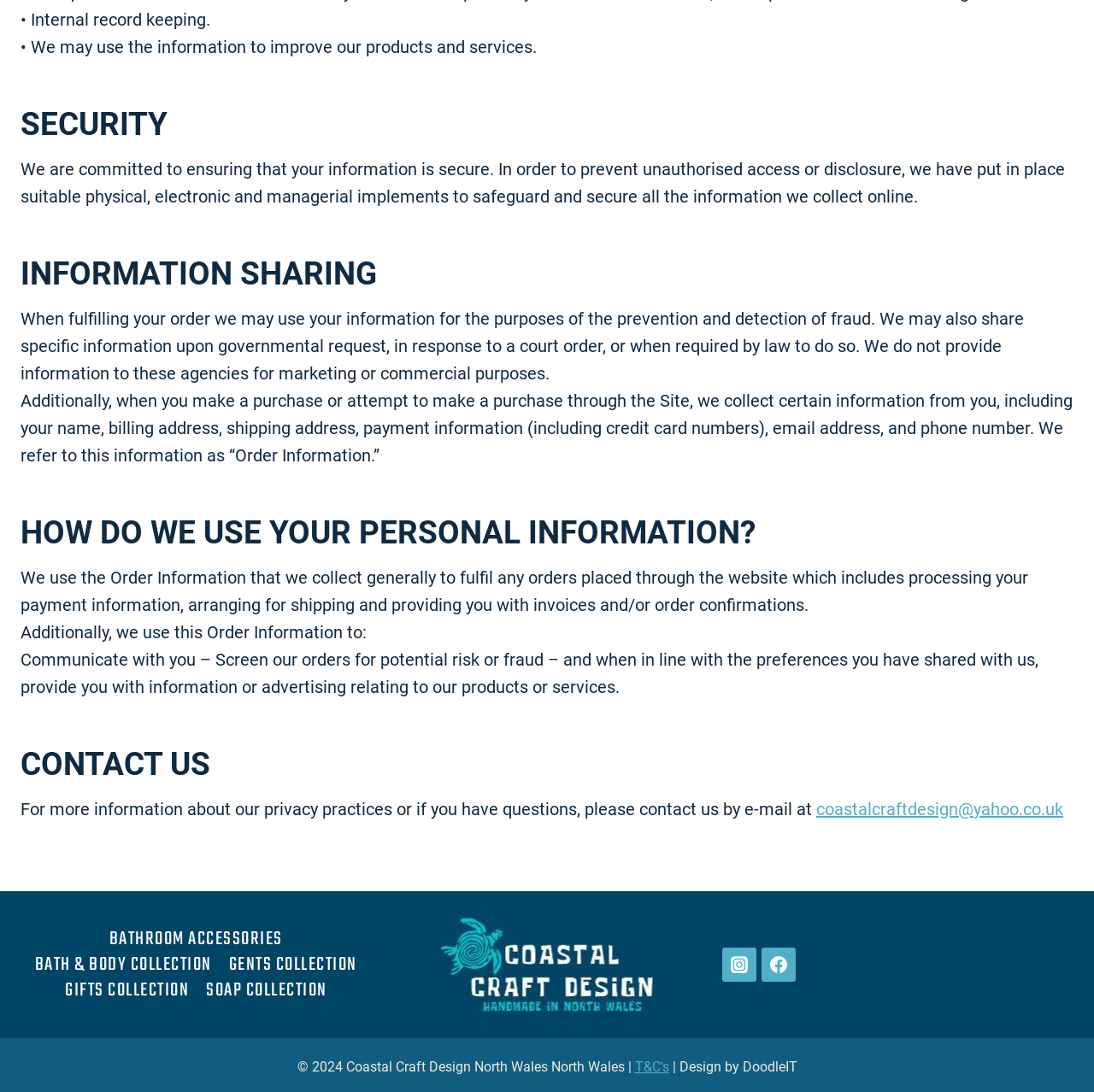Please identify the bounding box coordinates of the element I should click to complete this instruction: 'Contact us through email'. The coordinates should be given as four float numbers between 0 and 1, like this: [left, top, right, bottom].

[0.746, 0.732, 0.972, 0.75]